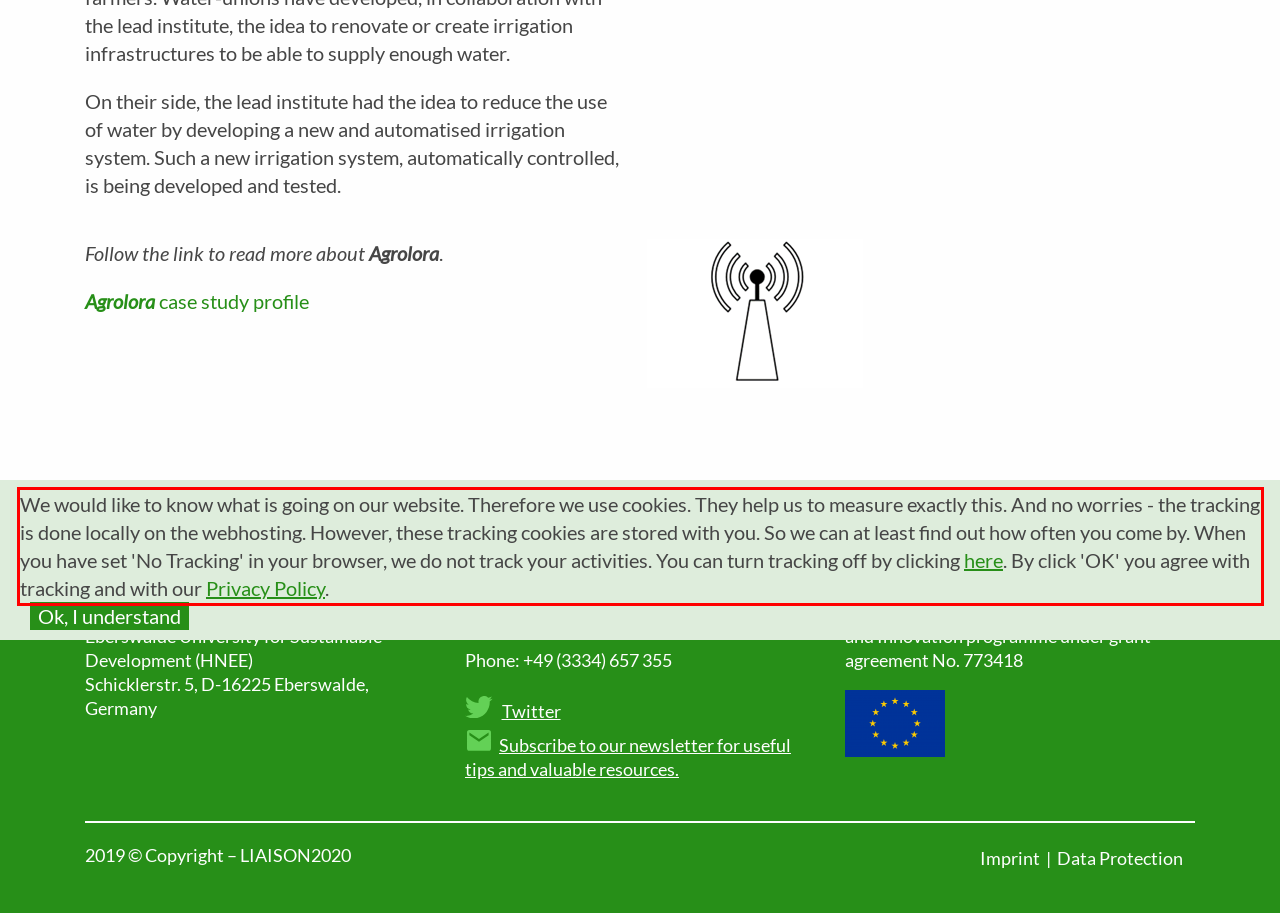You have a webpage screenshot with a red rectangle surrounding a UI element. Extract the text content from within this red bounding box.

We would like to know what is going on our website. Therefore we use cookies. They help us to measure exactly this. And no worries - the tracking is done locally on the webhosting. However, these tracking cookies are stored with you. So we can at least find out how often you come by. When you have set 'No Tracking' in your browser, we do not track your activities. You can turn tracking off by clicking here. By click 'OK' you agree with tracking and with our Privacy Policy.